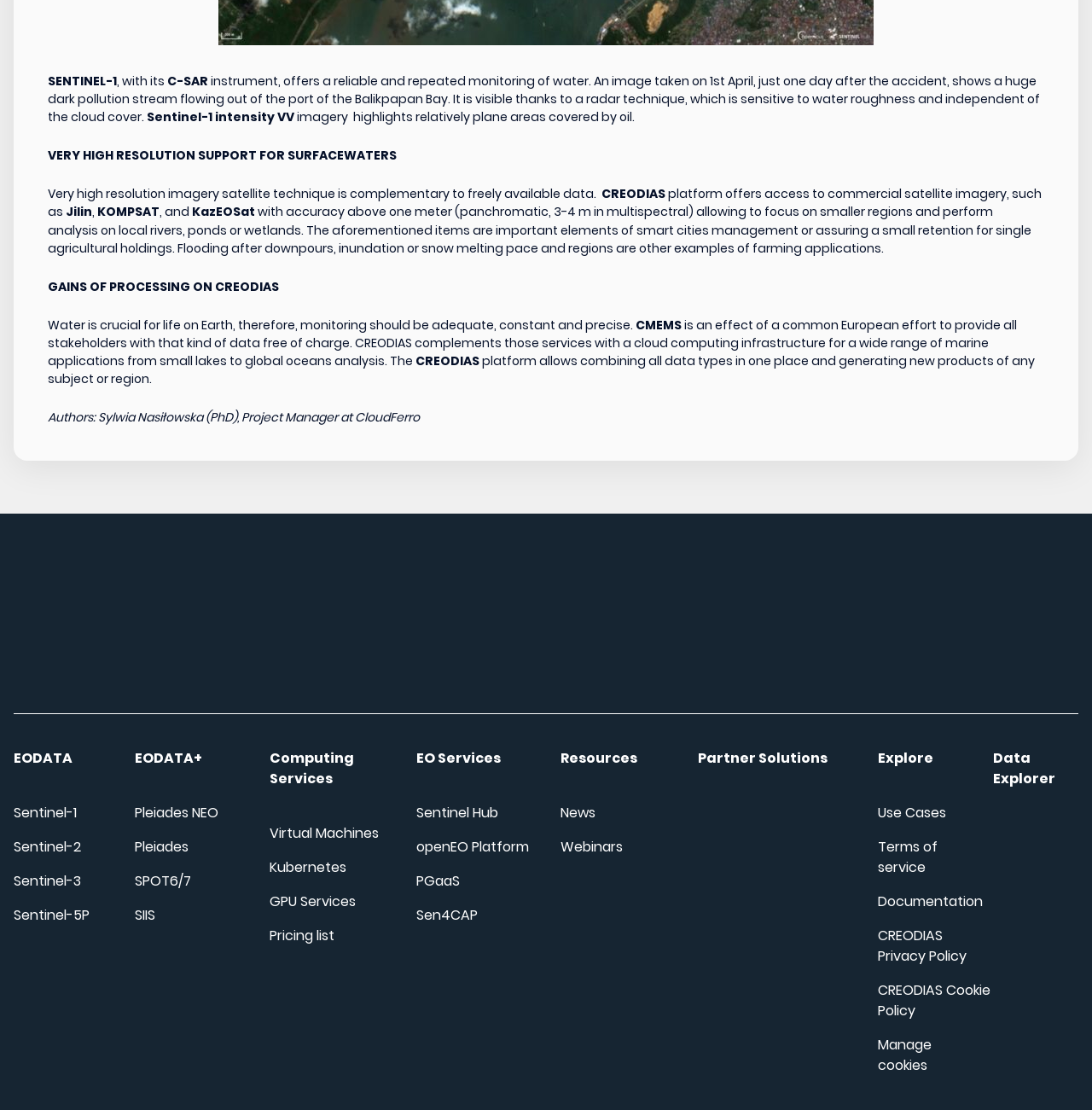Locate the bounding box coordinates of the clickable region necessary to complete the following instruction: "Click on the Sentinel-1 link". Provide the coordinates in the format of four float numbers between 0 and 1, i.e., [left, top, right, bottom].

[0.012, 0.723, 0.083, 0.741]